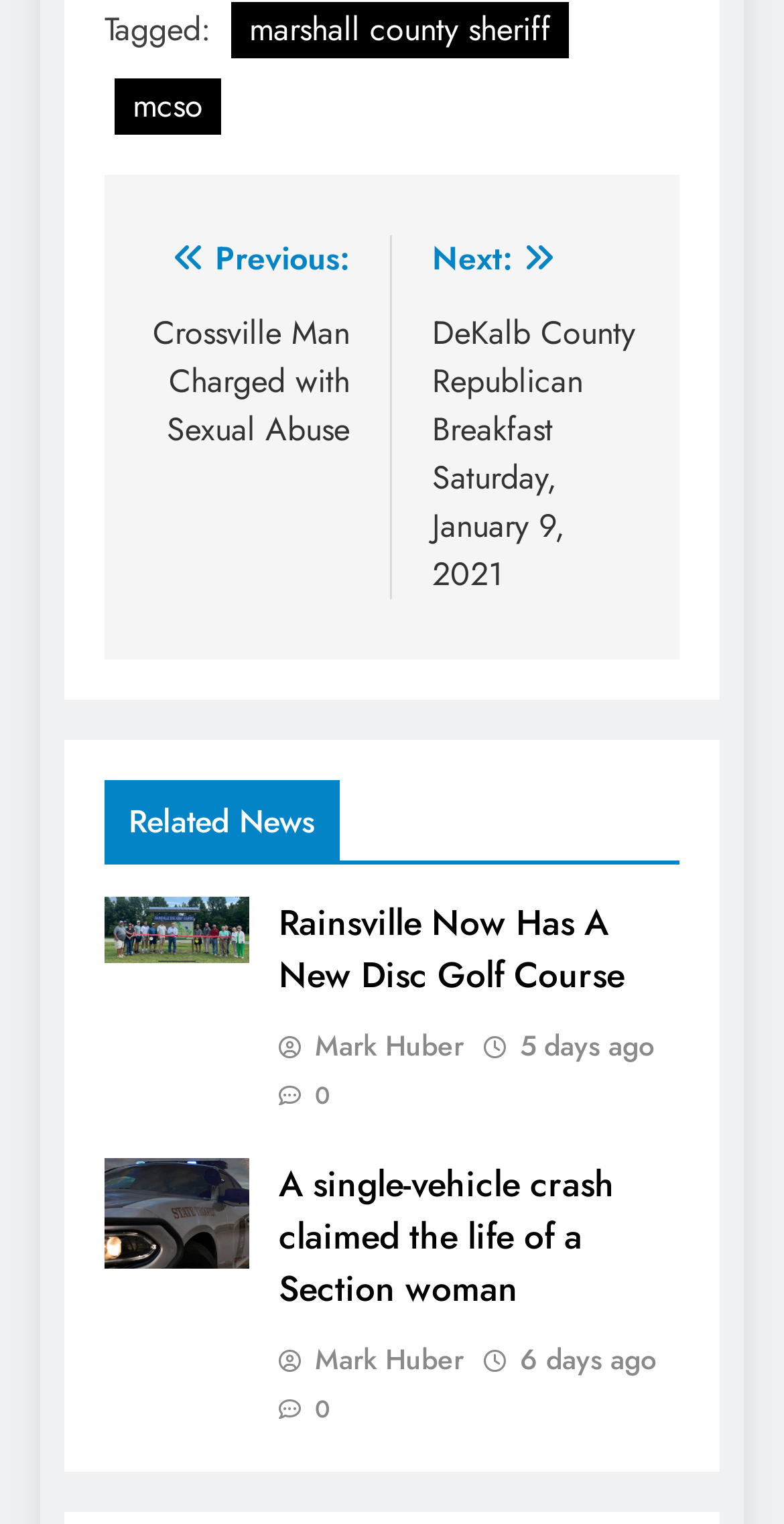Identify the bounding box coordinates of the area that should be clicked in order to complete the given instruction: "Click on 'marshall county sheriff'". The bounding box coordinates should be four float numbers between 0 and 1, i.e., [left, top, right, bottom].

[0.295, 0.002, 0.726, 0.039]